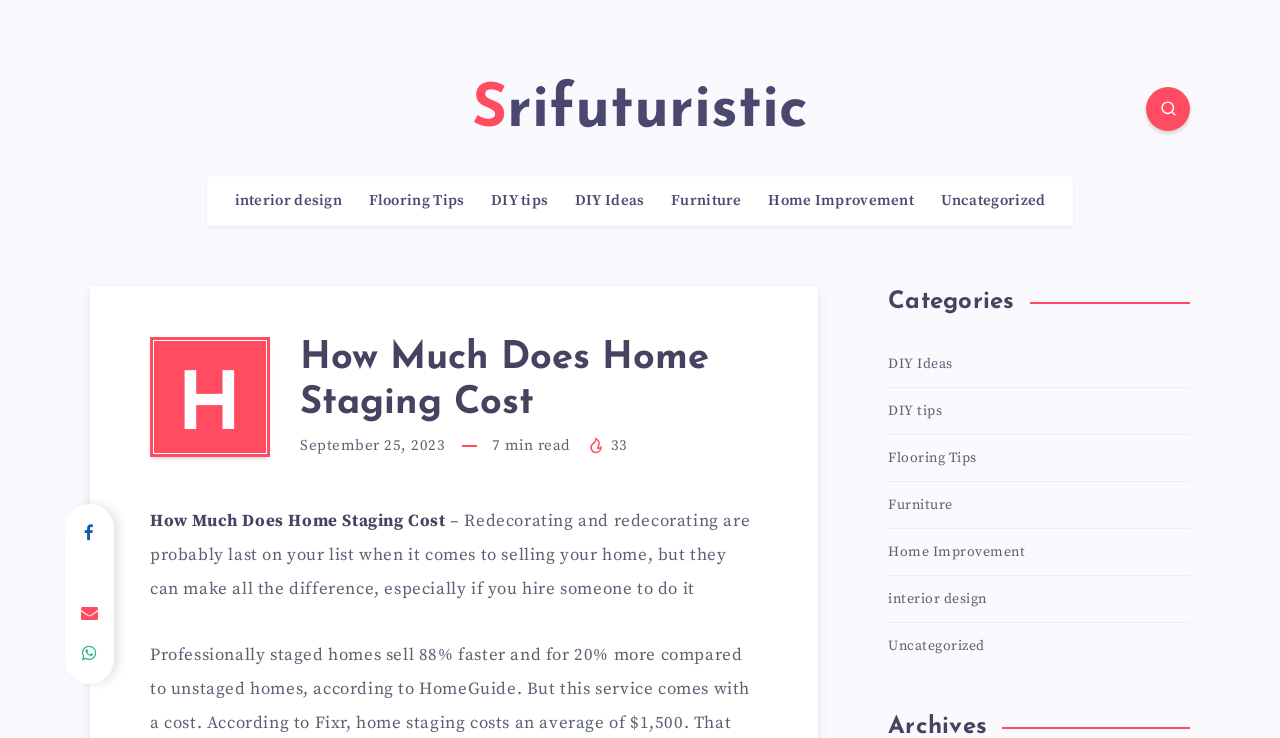Please specify the bounding box coordinates of the region to click in order to perform the following instruction: "Share the article on social media".

[0.052, 0.696, 0.088, 0.751]